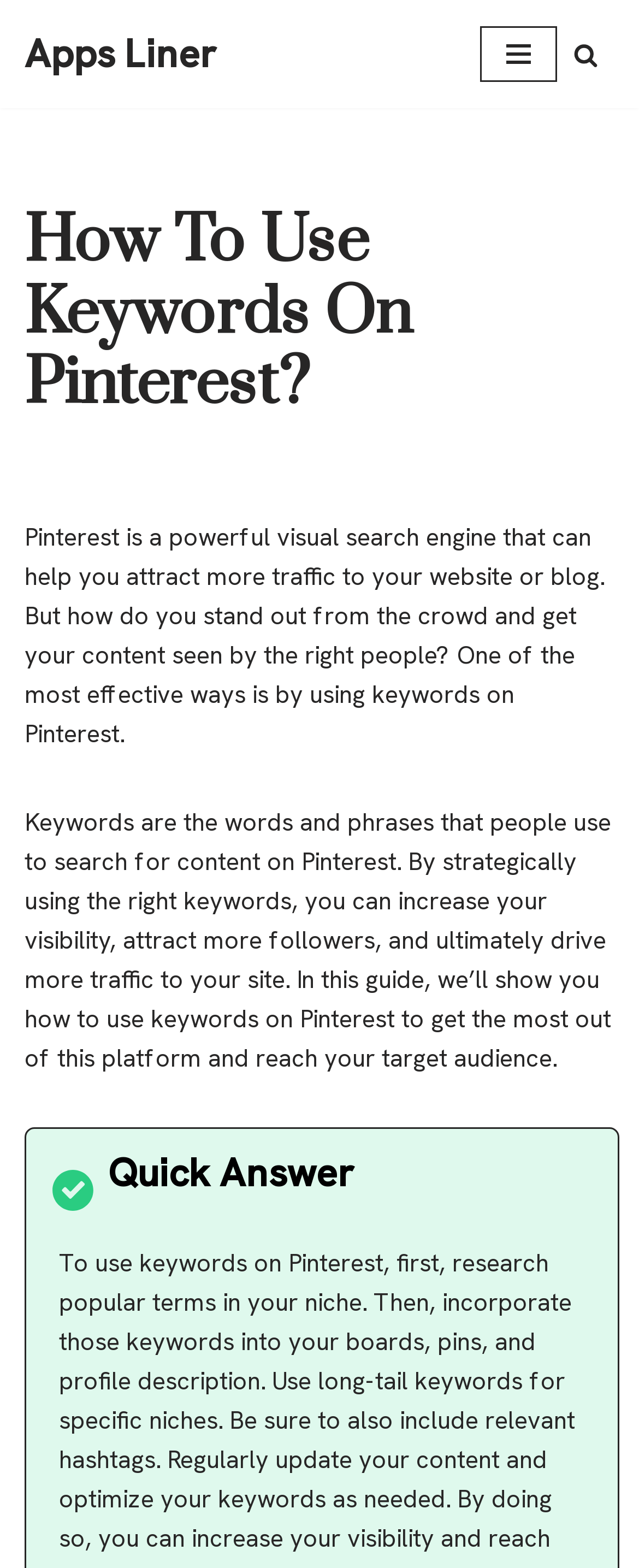Detail the features and information presented on the webpage.

The webpage is about using keywords on Pinterest to increase visibility and drive traffic to a website or blog. At the top left of the page, there is a link to "Skip to content" and a link to "Apps Liner" next to it. On the top right, there is a button for the "Navigation Menu" and a search link with a magnifying glass icon. 

Below the top navigation, there is a heading that reads "How To Use Keywords On Pinterest?" which spans almost the entire width of the page. Underneath the heading, there is a paragraph of text that explains how Pinterest can help attract traffic to a website or blog, but notes that standing out from the crowd requires using keywords effectively. 

Further down, there is another paragraph that provides more information about keywords on Pinterest, explaining that they are the words and phrases people use to search for content, and that using the right keywords can increase visibility, attract followers, and drive traffic to a site. This guide promises to show the reader how to use keywords on Pinterest to reach their target audience.